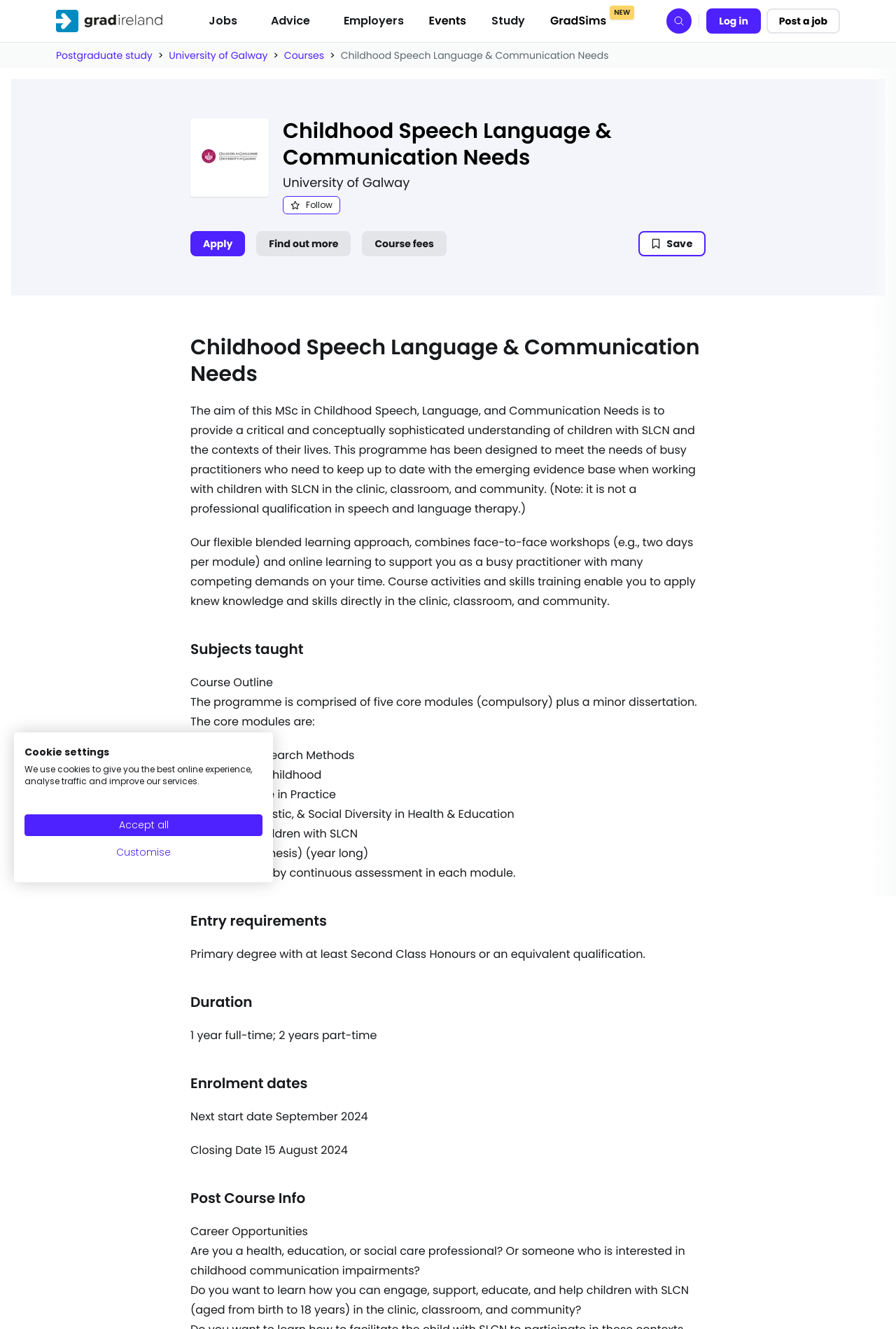Please specify the bounding box coordinates of the region to click in order to perform the following instruction: "Click the 'Log in' link".

[0.788, 0.006, 0.849, 0.025]